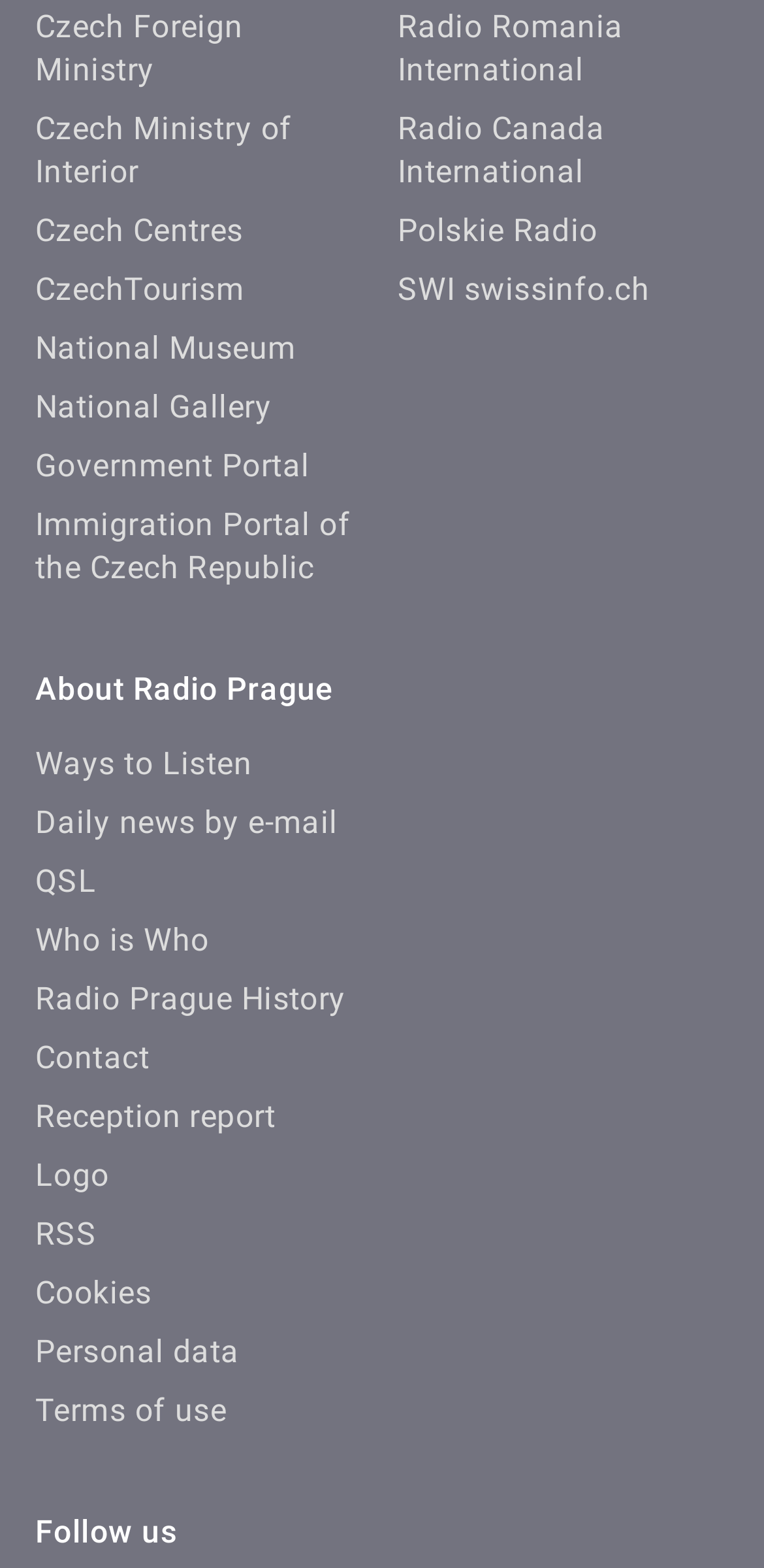Is there a link to a social media platform?
Refer to the image and answer the question using a single word or phrase.

No